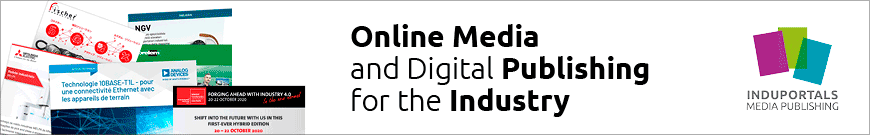What is the aesthetic of the overall layout?
Please answer the question with as much detail and depth as you can.

The overall layout of the design emphasizes a modern and professional aesthetic, which aligns with contemporary trends in digital publishing and media engagement, conveying a sense of innovation and expertise in the industry.